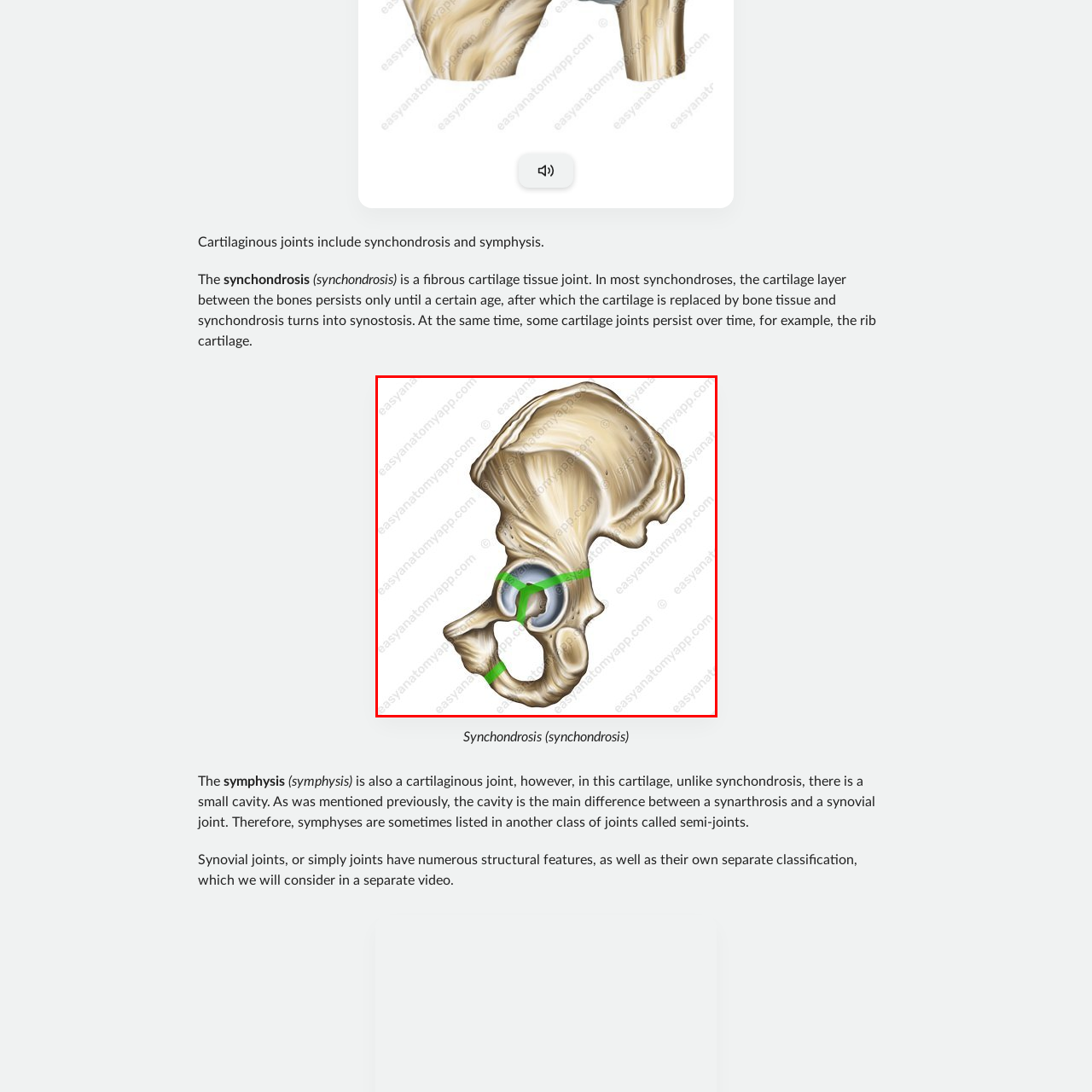Narrate the specific details and elements found within the red-bordered image.

The image depicts a detailed anatomical illustration of a synchondrosis joint, showcasing the characteristic features of this type of cartilaginous joint. Notably, the image highlights the fibrous cartilage tissue that connects the skeletal elements. The structure is illustrated with a clear view of the joint's architecture, including the smooth cartilage surface and the surrounding bone structure. The green lines emphasize the connection points and structure of the joint, providing a clear representation of how the bones interact at this type of joint. Synchondrosis joints, which are typically found between certain bones, play a crucial role in providing stability while allowing for limited movement.